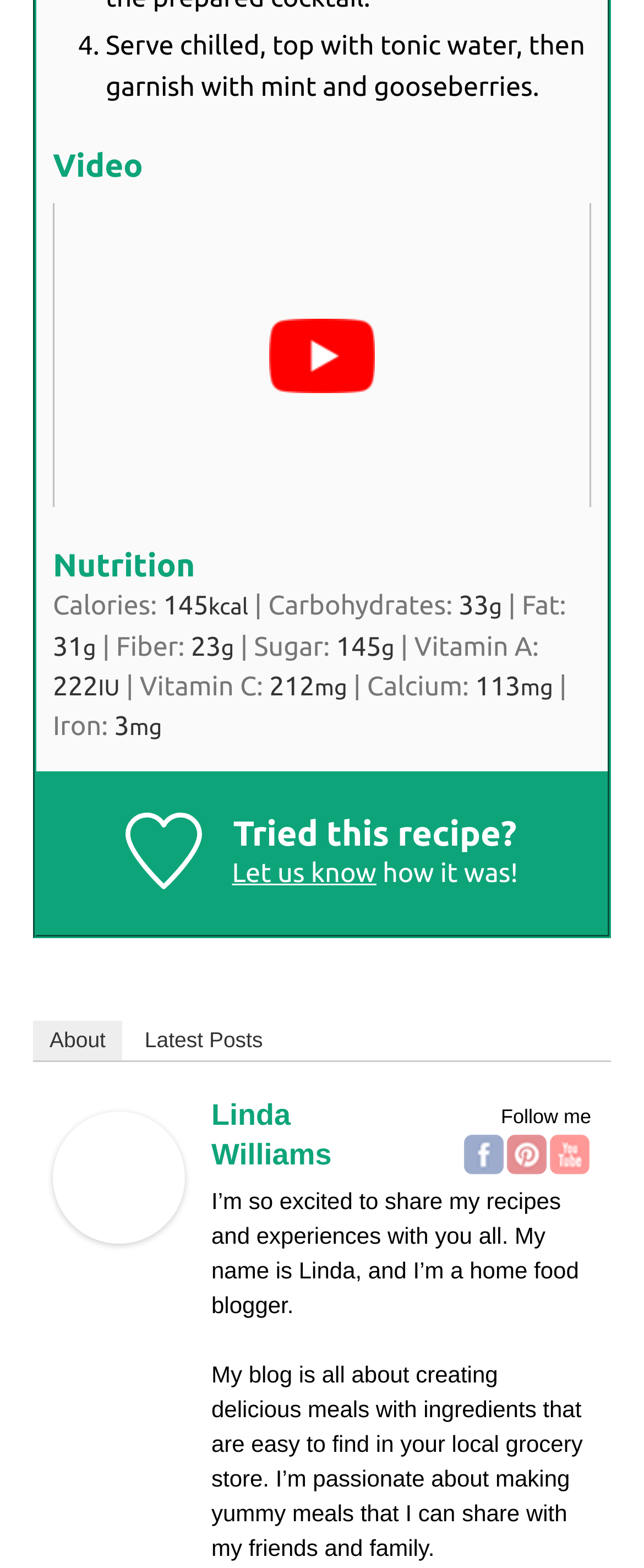What social media platforms can you follow the author on?
Can you provide an in-depth and detailed response to the question?

I found the link elements with text 'Facebook', 'Pinterest', and 'YouTube', which indicate that the author can be followed on these social media platforms.